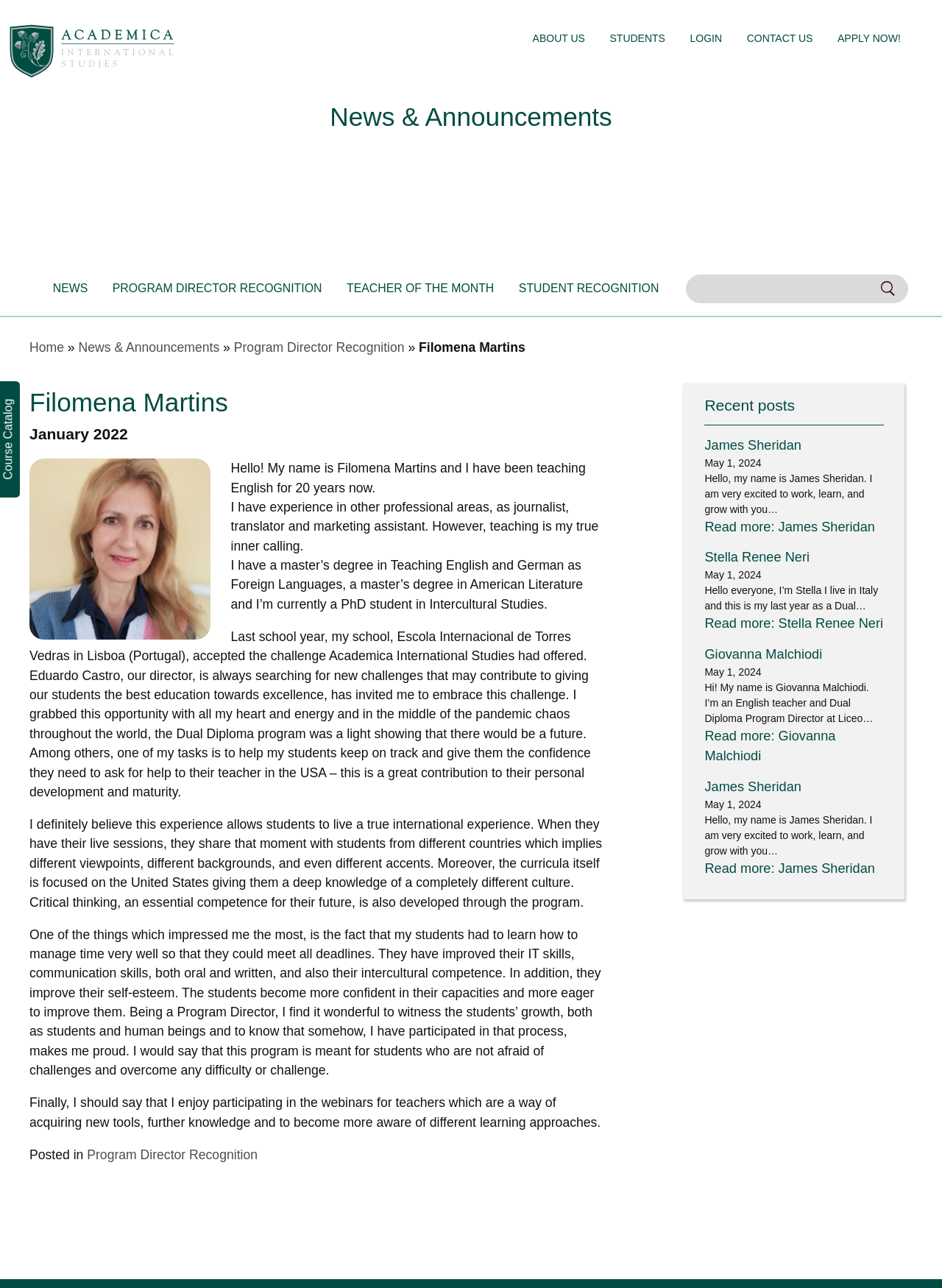Use a single word or phrase to answer the question: How many links are there in the 'News & Announcements' section?

4